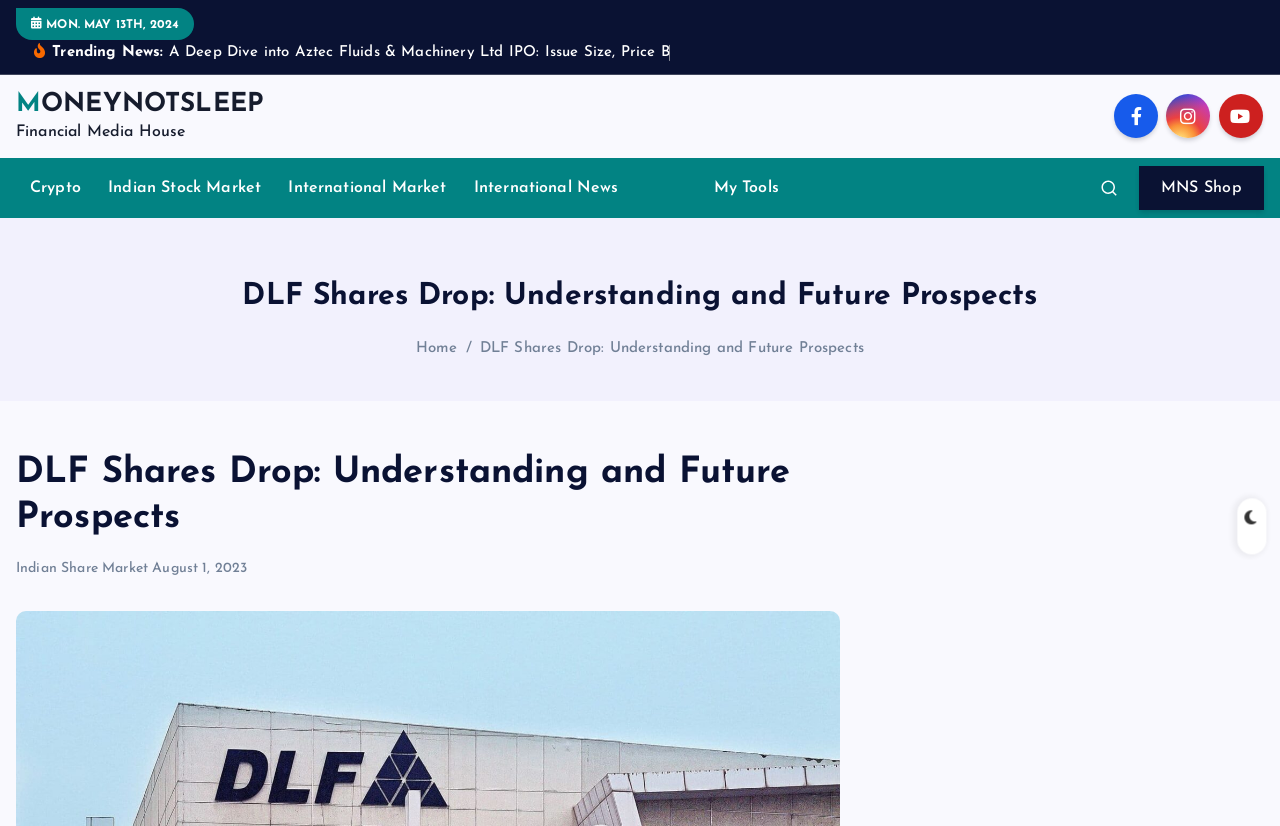Give an in-depth explanation of the webpage layout and content.

The webpage is focused on providing insights and analysis on DLF shares, with a title "DLF Shares Drop: Understanding and Future Prospects". At the top, there is a date display showing "MON. MAY 13TH, 2024". Below the title, there is a section labeled "Trending News:" followed by a series of individual characters that form a phrase or title, likely related to the news or topic.

On the top-right corner, there are several social media links, represented by icons, and a button with an image. Below these icons, there is a navigation menu with links to various topics, including "Crypto", "Indian Stock Market", "International Market", "International News", and "हिंदी मे" (Hindi language).

The main content of the webpage is divided into sections, with headings and subheadings. The first section has a heading "DLF Shares Drop: Understanding and Future Prospects" and appears to be an introduction or overview of the topic. There is also a breadcrumb navigation menu above this section, showing the path "Home > DLF Shares Drop: Understanding and Future Prospects".

Further down the page, there is another section with a heading "DLF Shares Drop: Understanding and Future Prospects" and a link to "Indian Share Market". Below this, there is a date display showing "August 1, 2023". The webpage also has a link to "MONEYNOTSLEEP" with a description "Financial Media House" and a link to "MNS Shop MNS Shop".